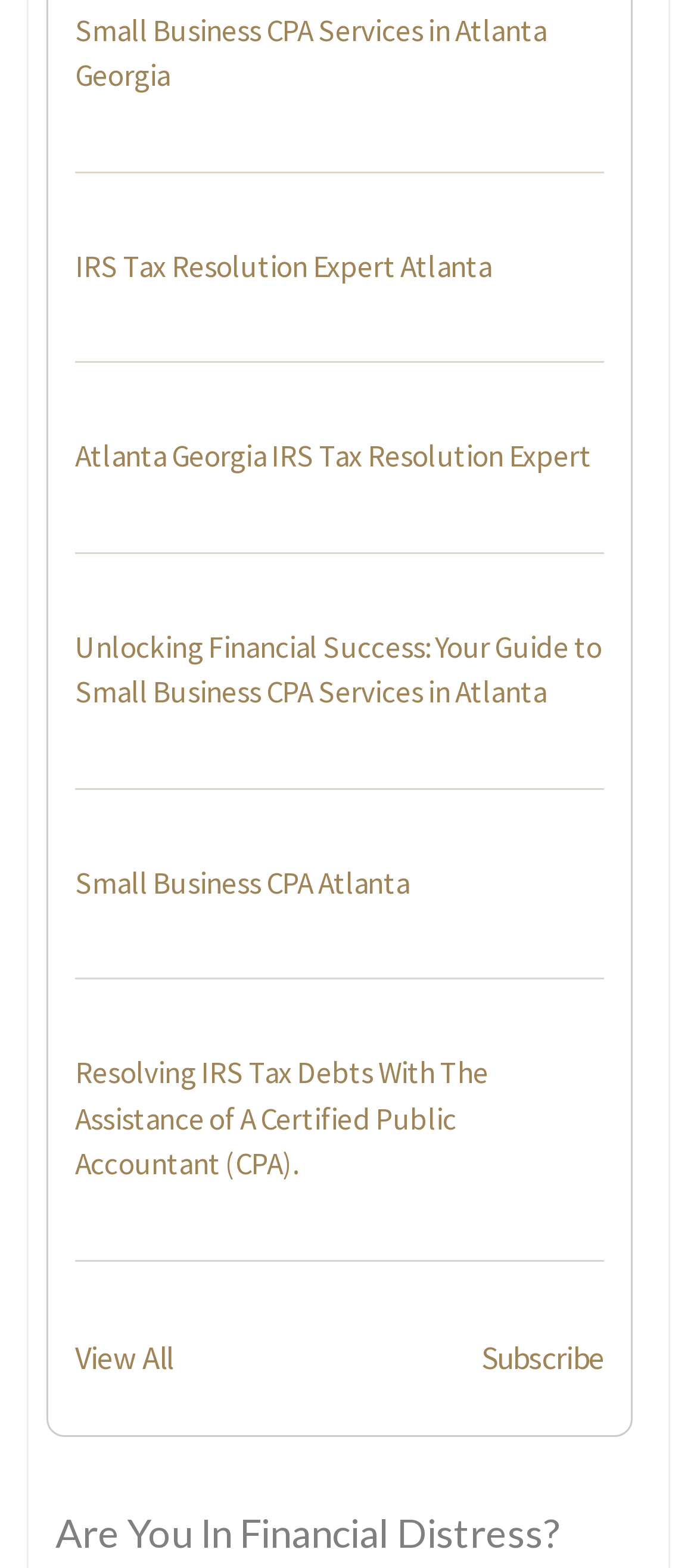Please respond to the question with a concise word or phrase:
What is the text of the last link?

Resolving IRS Tax Debts...